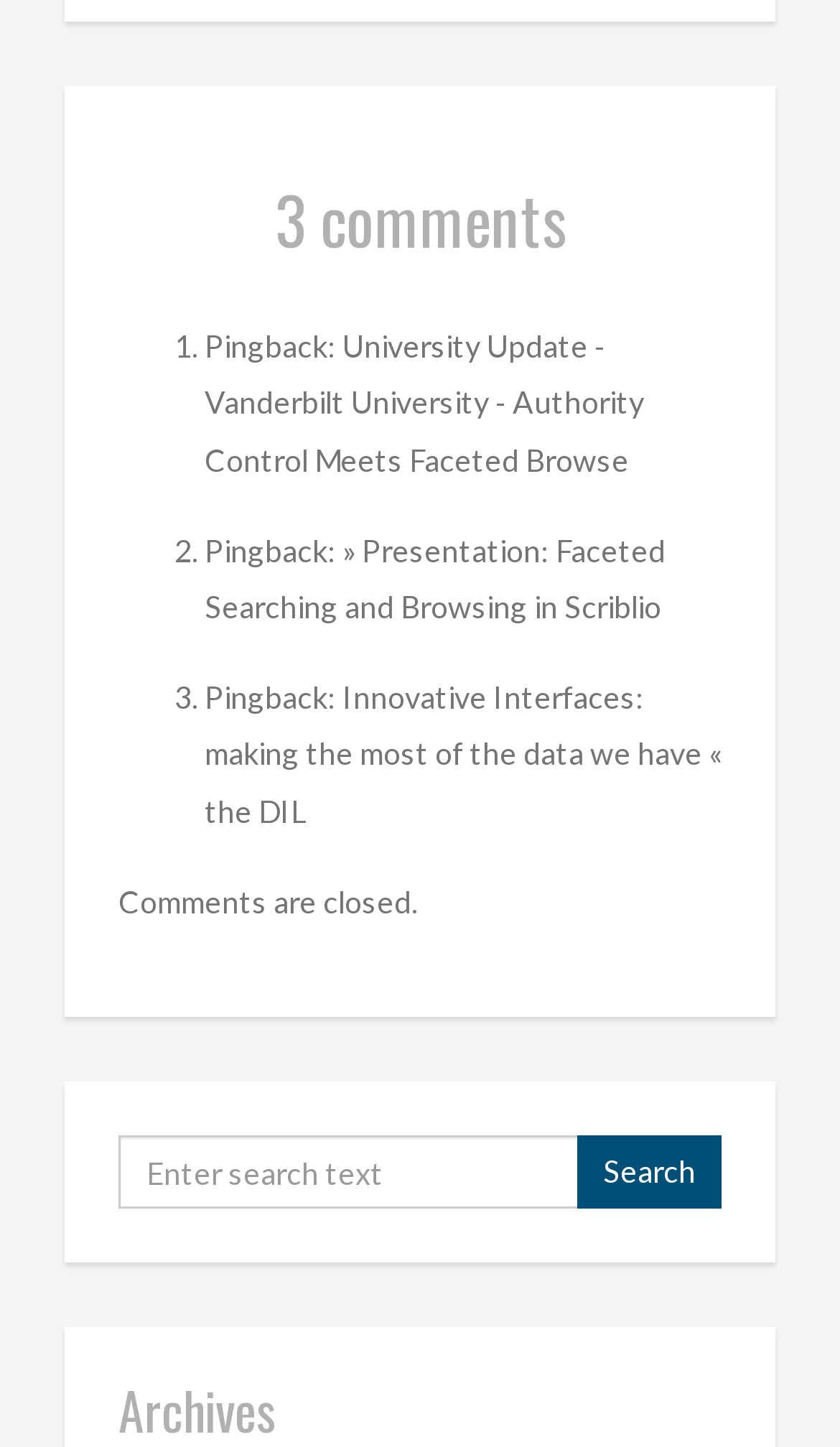Utilize the information from the image to answer the question in detail:
How many comments are there?

The answer can be found by looking at the heading element that says '3 comments' at the top of the webpage.